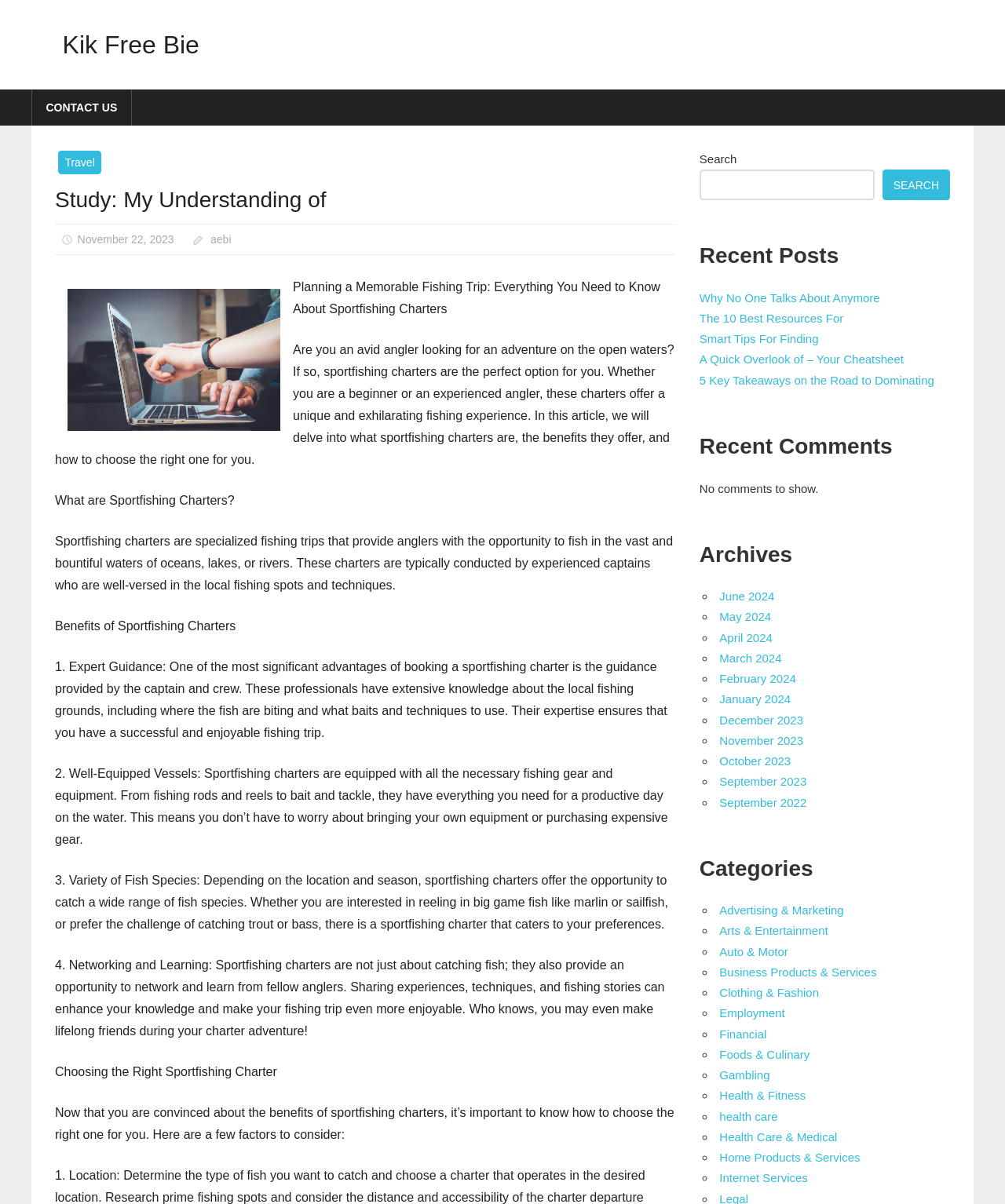What is the topic of the article?
Please provide a detailed and comprehensive answer to the question.

The topic of the article can be determined by reading the title 'Planning a Memorable Fishing Trip: Everything You Need to Know About Sportfishing Charters' and the subsequent paragraphs that discuss the benefits and how to choose the right sportfishing charter.